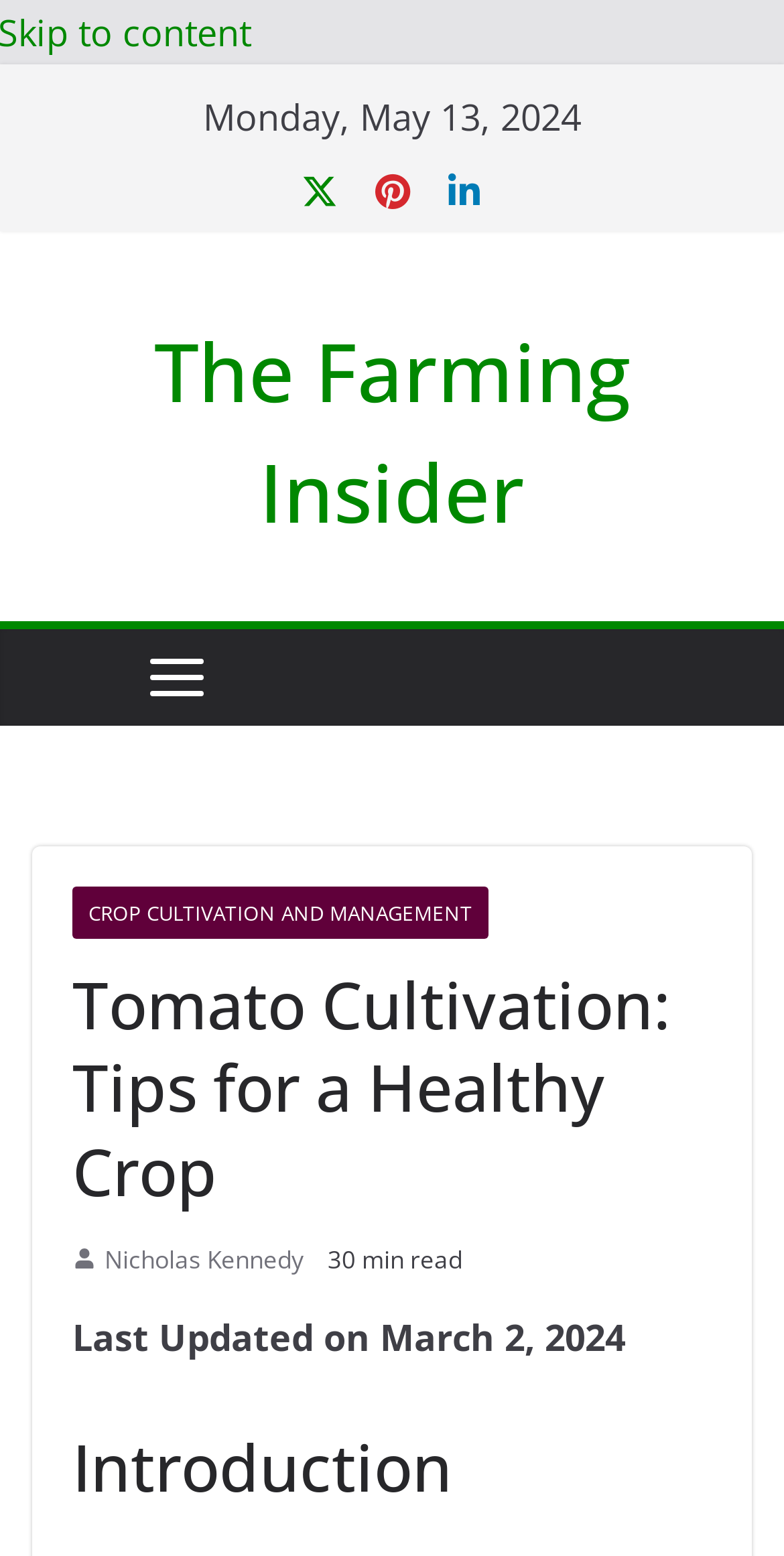Please answer the following question using a single word or phrase: 
What is the date of the latest update?

March 2, 2024